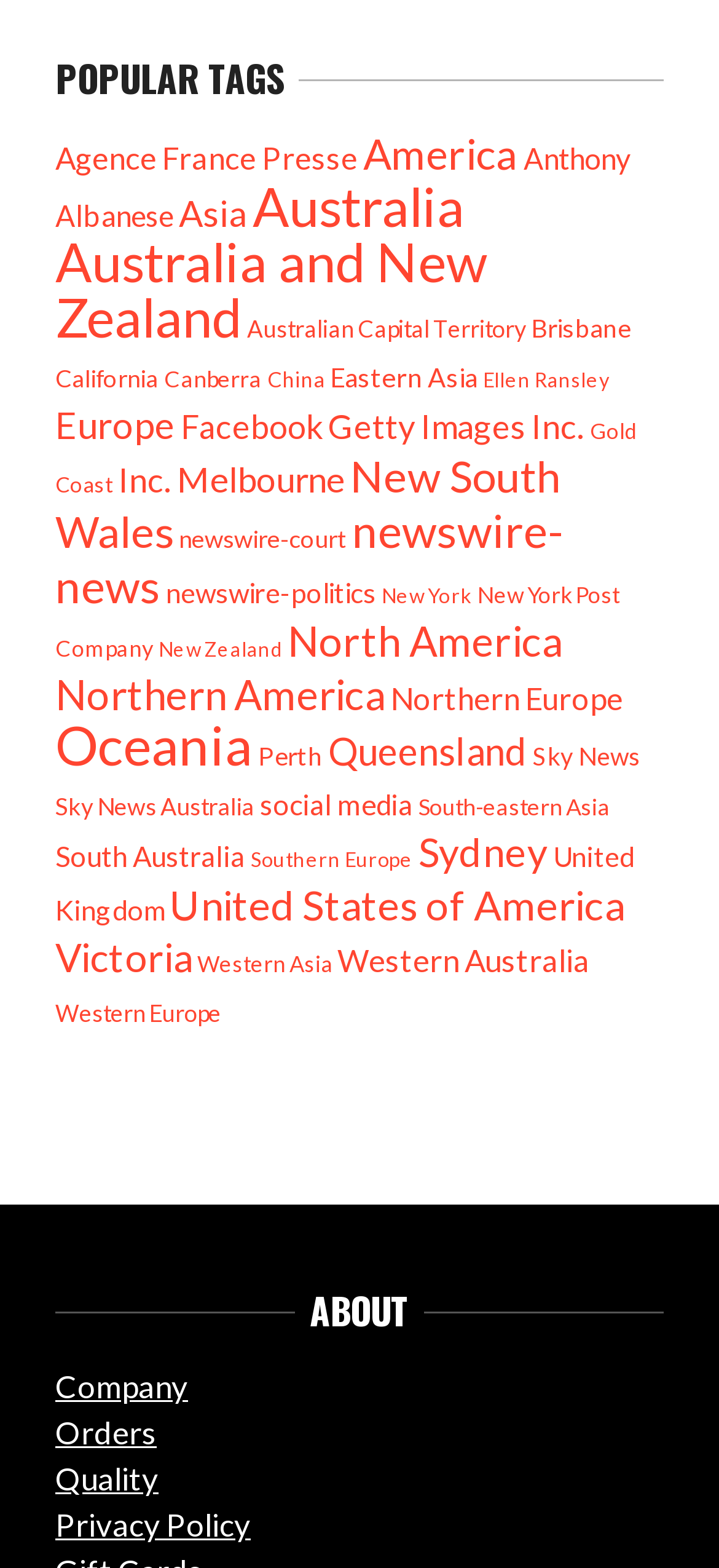Please identify the bounding box coordinates of the element I need to click to follow this instruction: "Browse popular tags".

[0.077, 0.034, 0.923, 0.066]